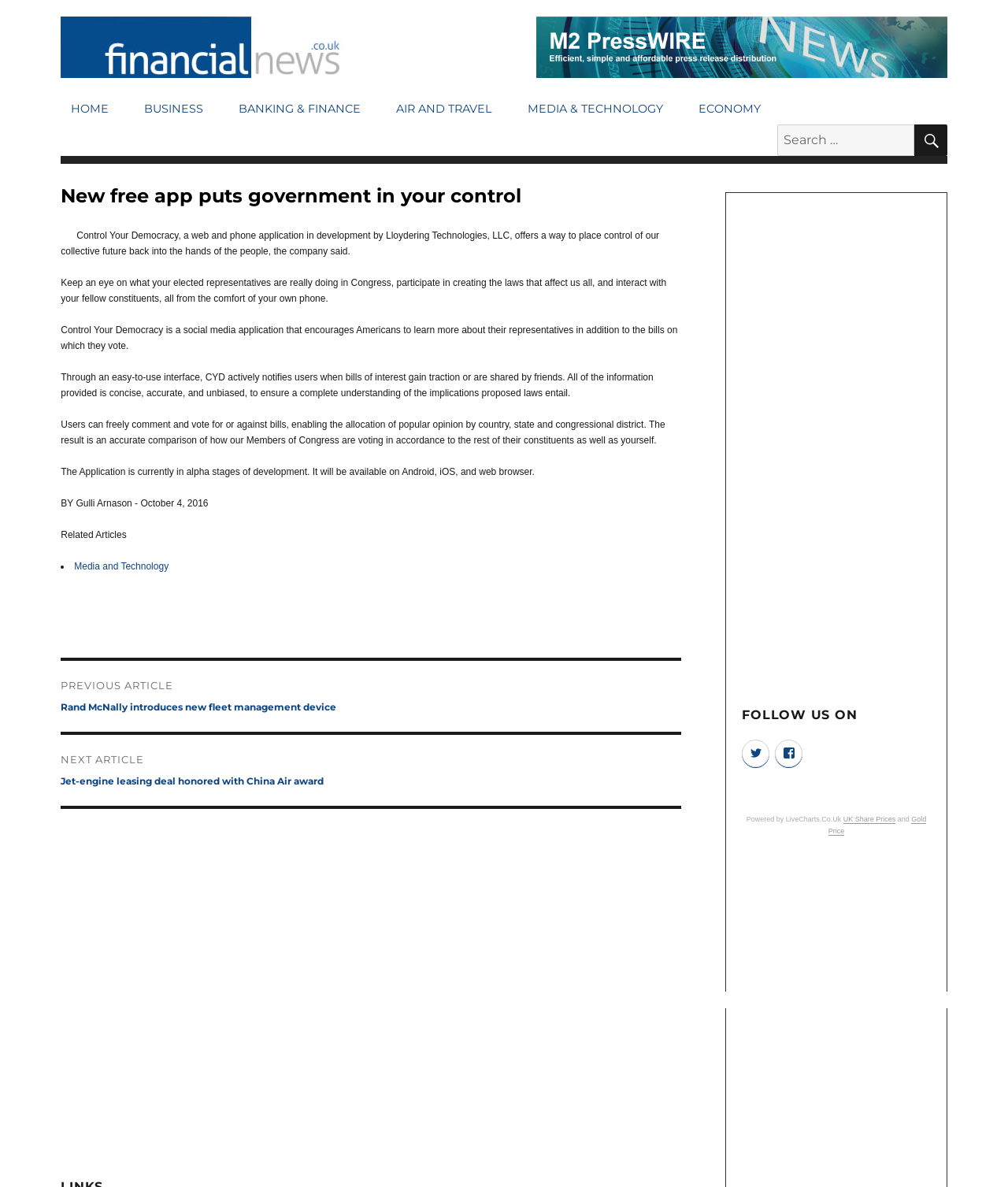Locate the bounding box coordinates of the clickable area to execute the instruction: "Read related article about Media and Technology". Provide the coordinates as four float numbers between 0 and 1, represented as [left, top, right, bottom].

[0.074, 0.472, 0.167, 0.482]